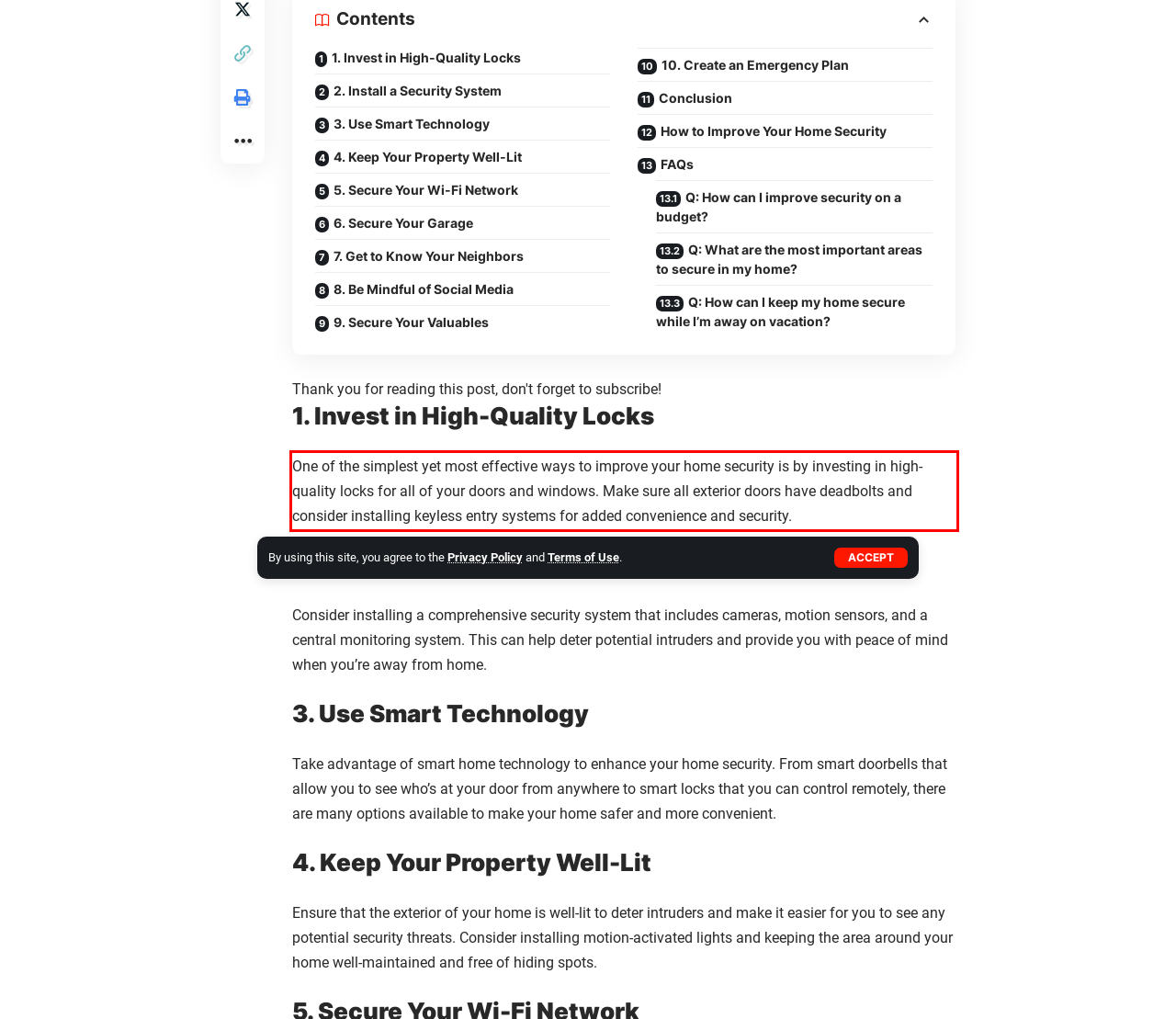You have a screenshot of a webpage, and there is a red bounding box around a UI element. Utilize OCR to extract the text within this red bounding box.

One of the simplest yet most effective ways to improve your home security is by investing in high-quality locks for all of your doors and windows. Make sure all exterior doors have deadbolts and consider installing keyless entry systems for added convenience and security.